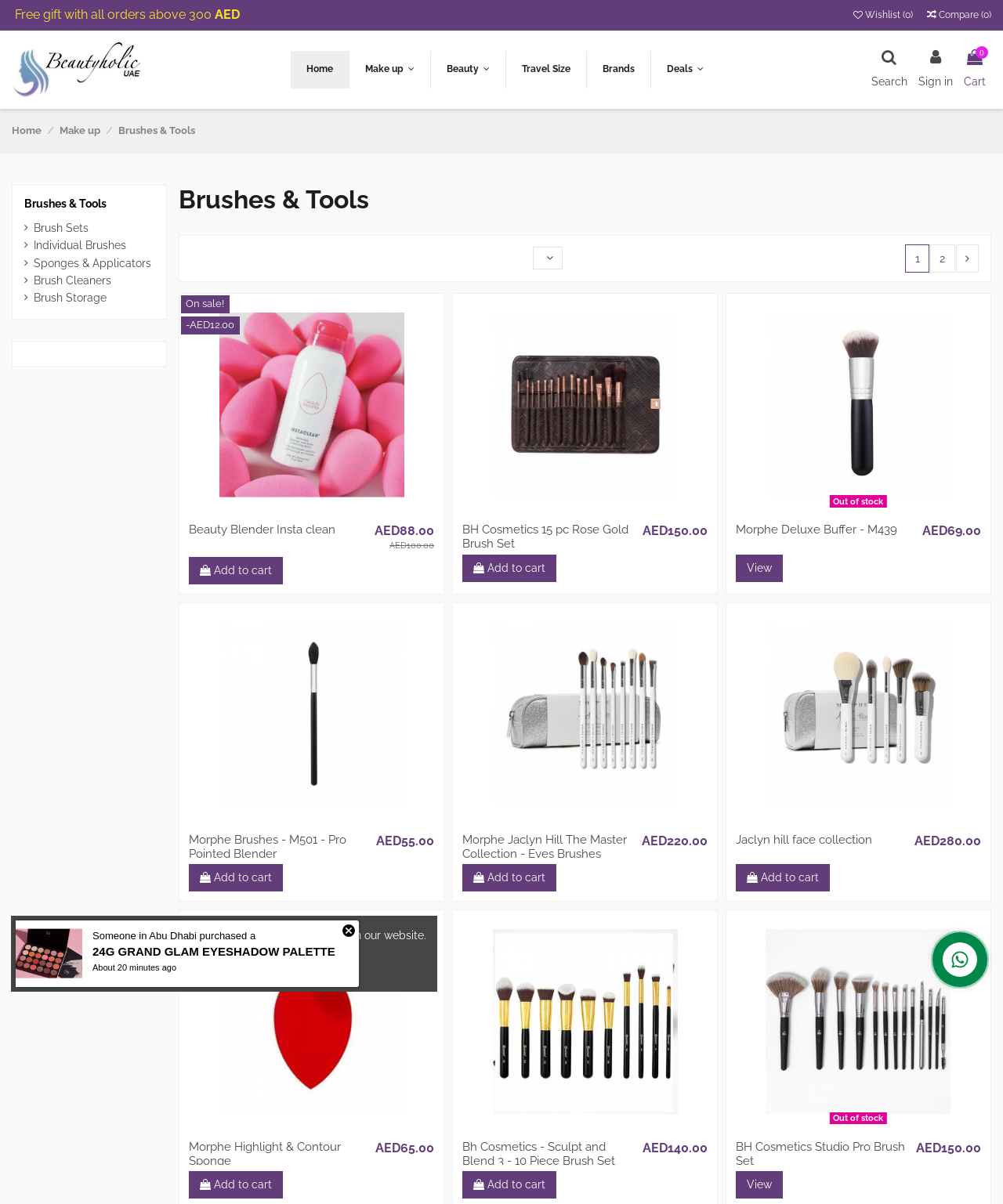Please specify the bounding box coordinates of the element that should be clicked to execute the given instruction: 'View your cart'. Ensure the coordinates are four float numbers between 0 and 1, expressed as [left, top, right, bottom].

[0.961, 0.063, 0.983, 0.073]